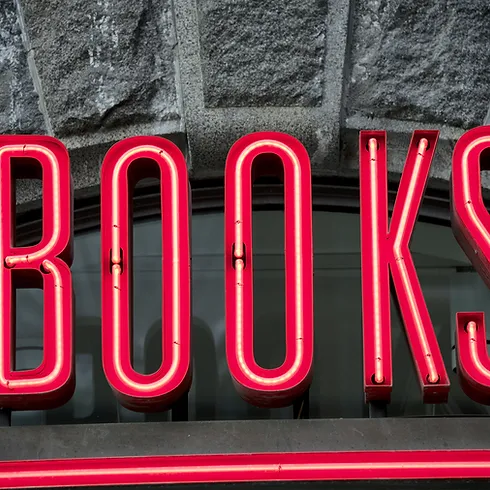What is the background of the neon sign?
Based on the visual, give a brief answer using one word or a short phrase.

Textured stone